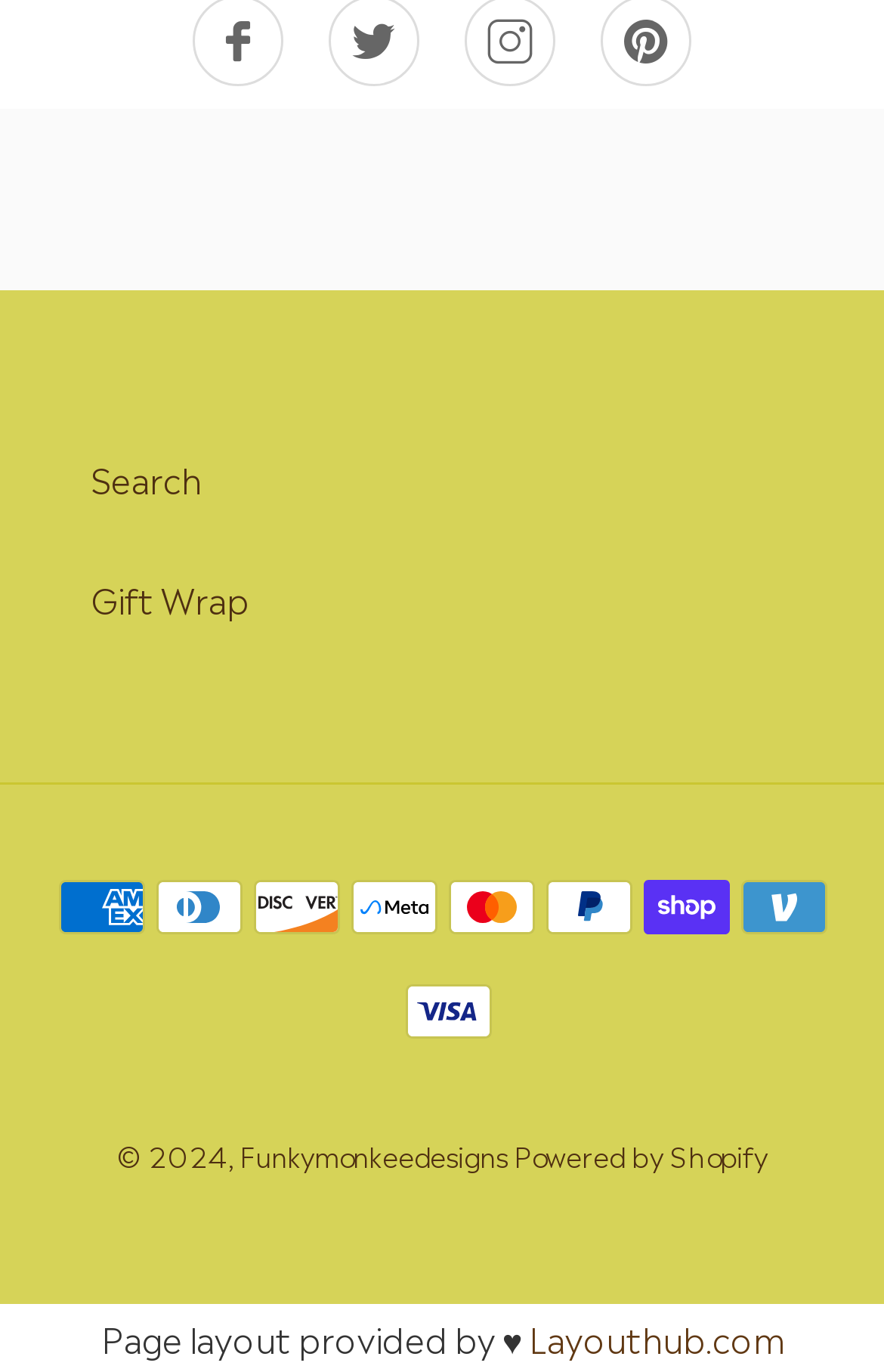Bounding box coordinates are given in the format (top-left x, top-left y, bottom-right x, bottom-right y). All values should be floating point numbers between 0 and 1. Provide the bounding box coordinate for the UI element described as: Gift Wrap

[0.103, 0.416, 0.282, 0.454]